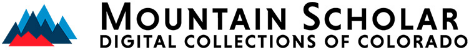Outline with detail what the image portrays.

The image displays the logo of "Mountain Scholar," a digital repository that showcases collections from Colorado. The logo features a stylized mountain range, characterized by blue and red peaks, symbolizing the natural beauty of the region. Below the mountain graphic, the text "MOUNTAIN SCHOLAR" is prominently displayed, emphasizing the organization’s focus on accessibility and digital scholarship. The tagline "DIGITAL COLLECTIONS OF COLORADO" further highlights the repository's dedication to preserving and sharing the state's rich academic and cultural heritage. This logo serves as a visual identifier for the platform, showcasing its commitment to education and resource sharing within the community.